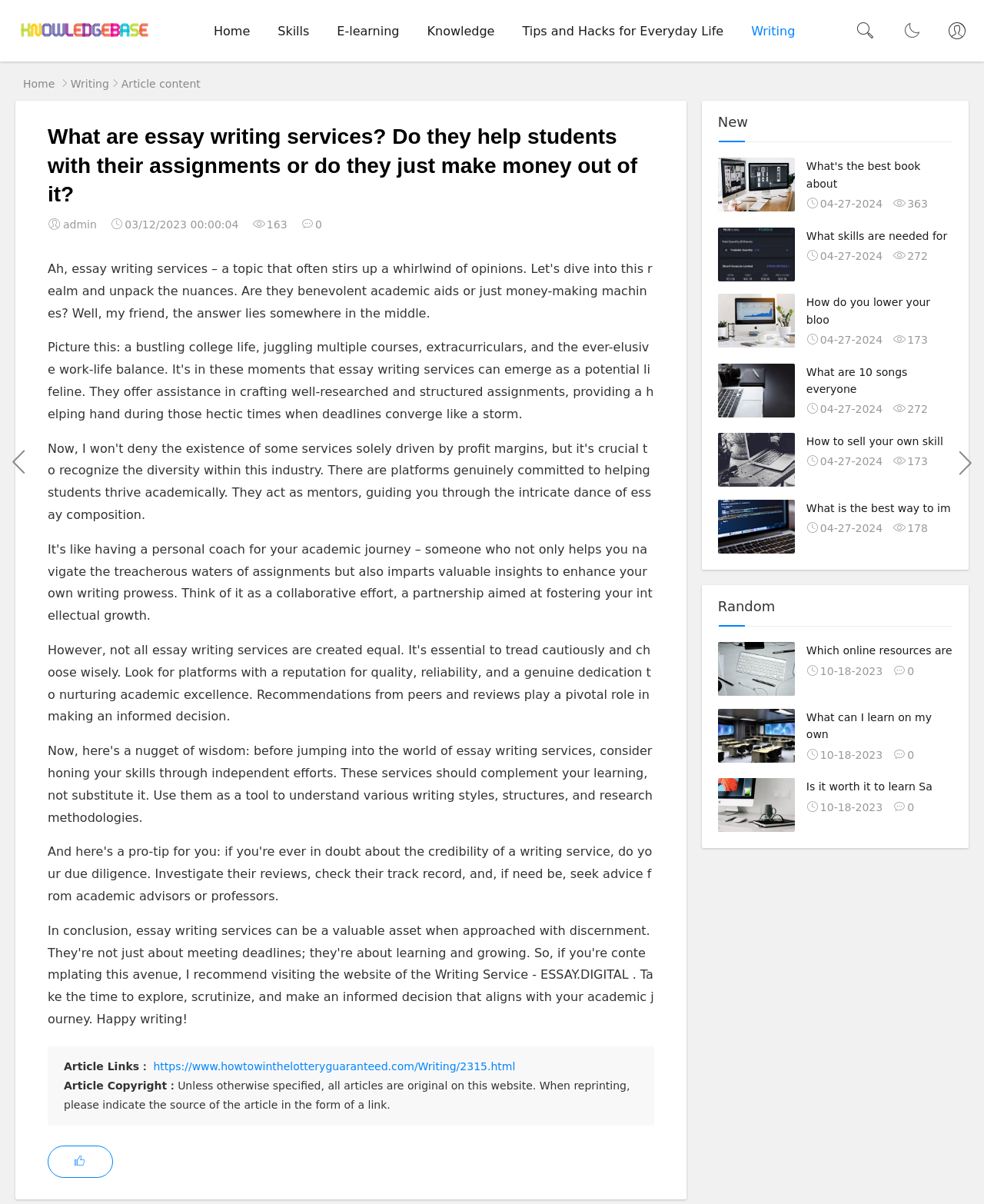Determine the coordinates of the bounding box that should be clicked to complete the instruction: "Read the article content". The coordinates should be represented by four float numbers between 0 and 1: [left, top, right, bottom].

[0.123, 0.064, 0.204, 0.075]